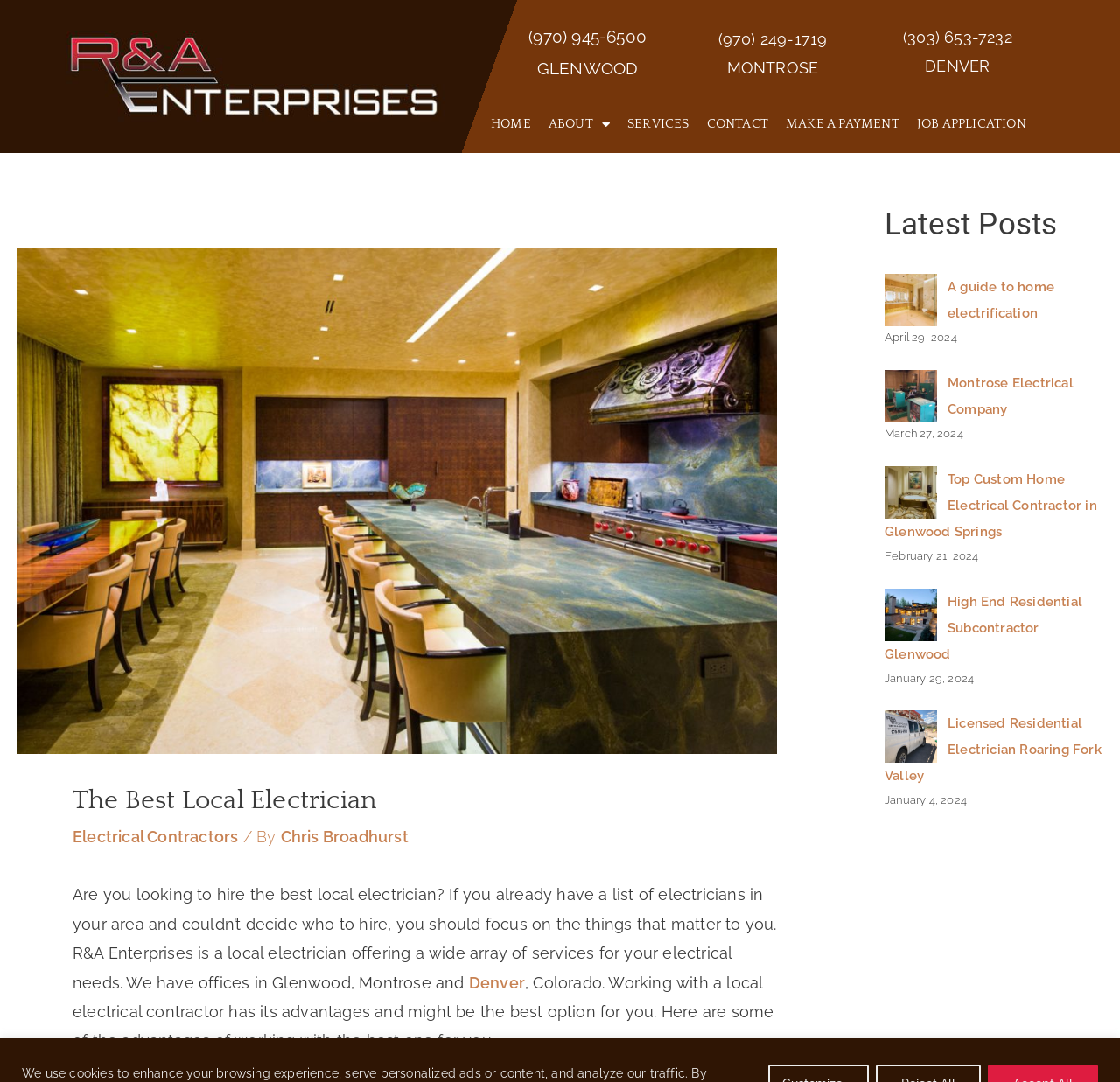Using the webpage screenshot, locate the HTML element that fits the following description and provide its bounding box: "A guide to home electrification".

[0.846, 0.258, 0.941, 0.297]